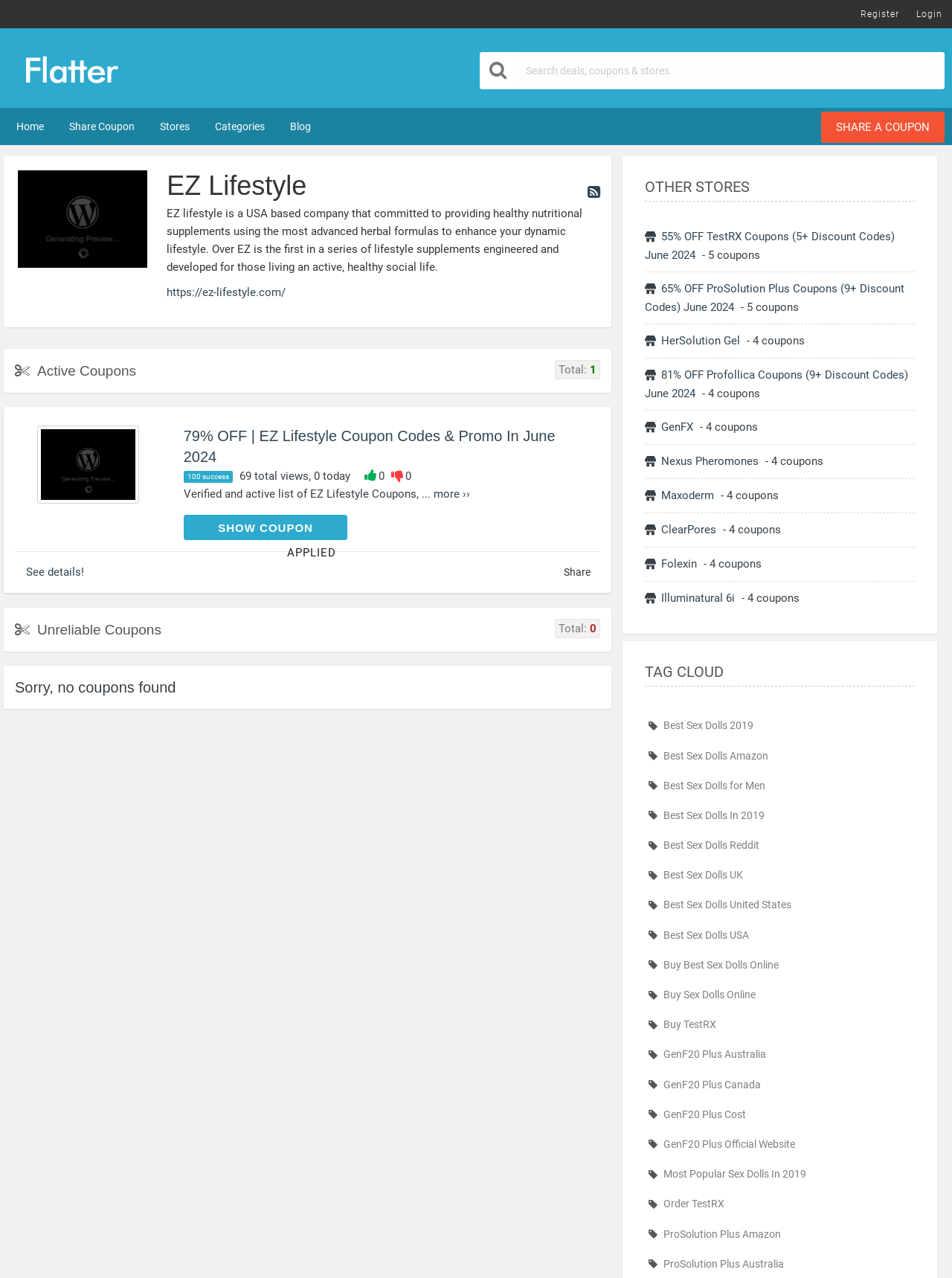Given the webpage screenshot and the description, determine the bounding box coordinates (top-left x, top-left y, bottom-right x, bottom-right y) that define the location of the UI element matching this description: Order TestRX

[0.681, 0.935, 0.957, 0.95]